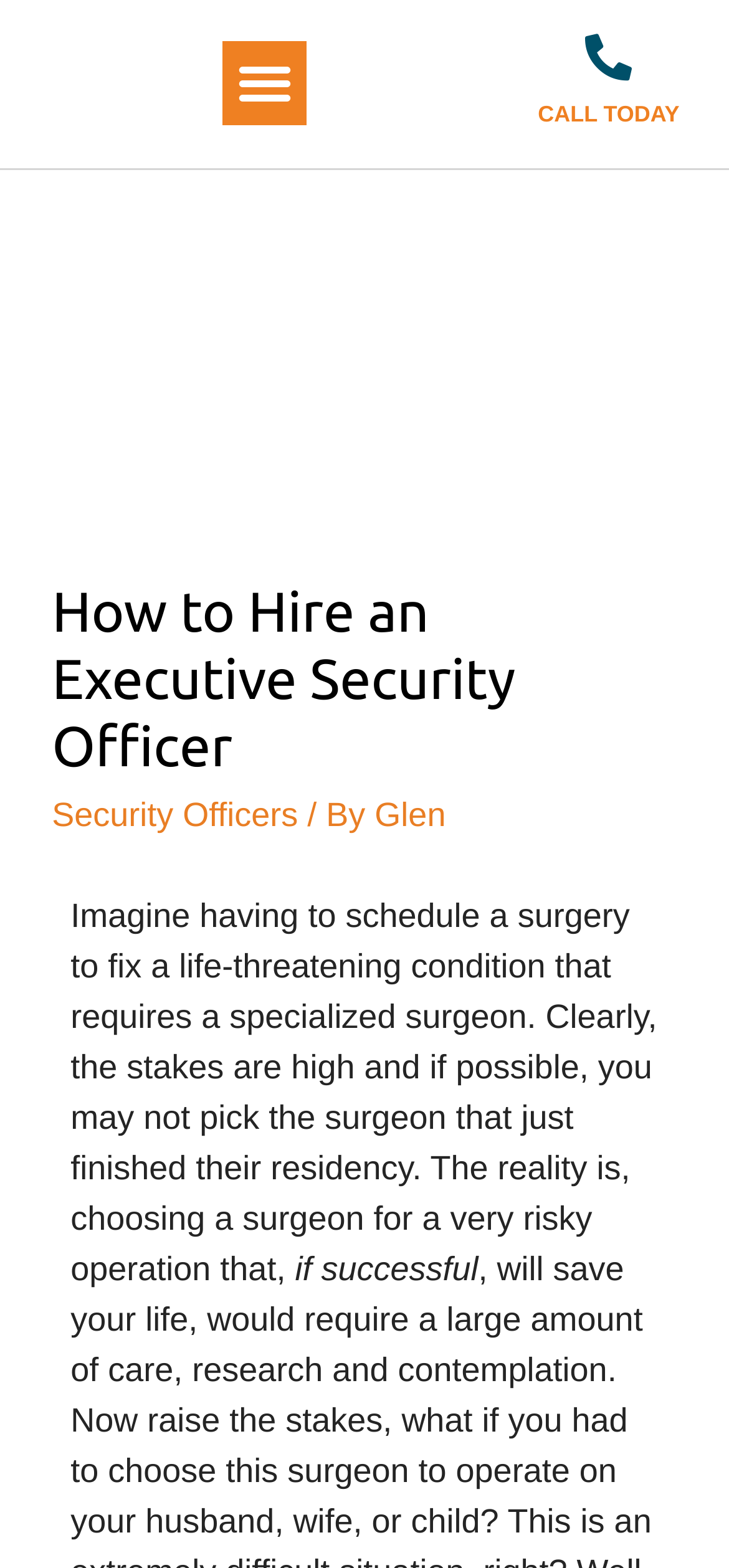Describe all the visual and textual components of the webpage comprehensively.

The webpage is about hiring an executive security officer, with a focus on the importance of careful selection. At the top left corner, there is a logo of BPS Security, accompanied by a menu toggle button to the right. On the top right corner, there is a call-to-action button "CALL TODAY" with a phone number.

Below the logo, there is a large header section that spans almost the entire width of the page. It features an image of an executive security guard standing near an executive walking away from a private jet, conveying a sense of professionalism and high-stakes security. The header also includes the title "How to Hire an Executive Security Officer" and a subtitle "Security Officers / By Glen".

The main content of the page is a block of text that compares hiring an executive security officer to choosing a specialized surgeon for a life-threatening condition. The text emphasizes the importance of careful selection and highlights the high stakes involved. The text is divided into two paragraphs, with the second paragraph starting with "if successful".